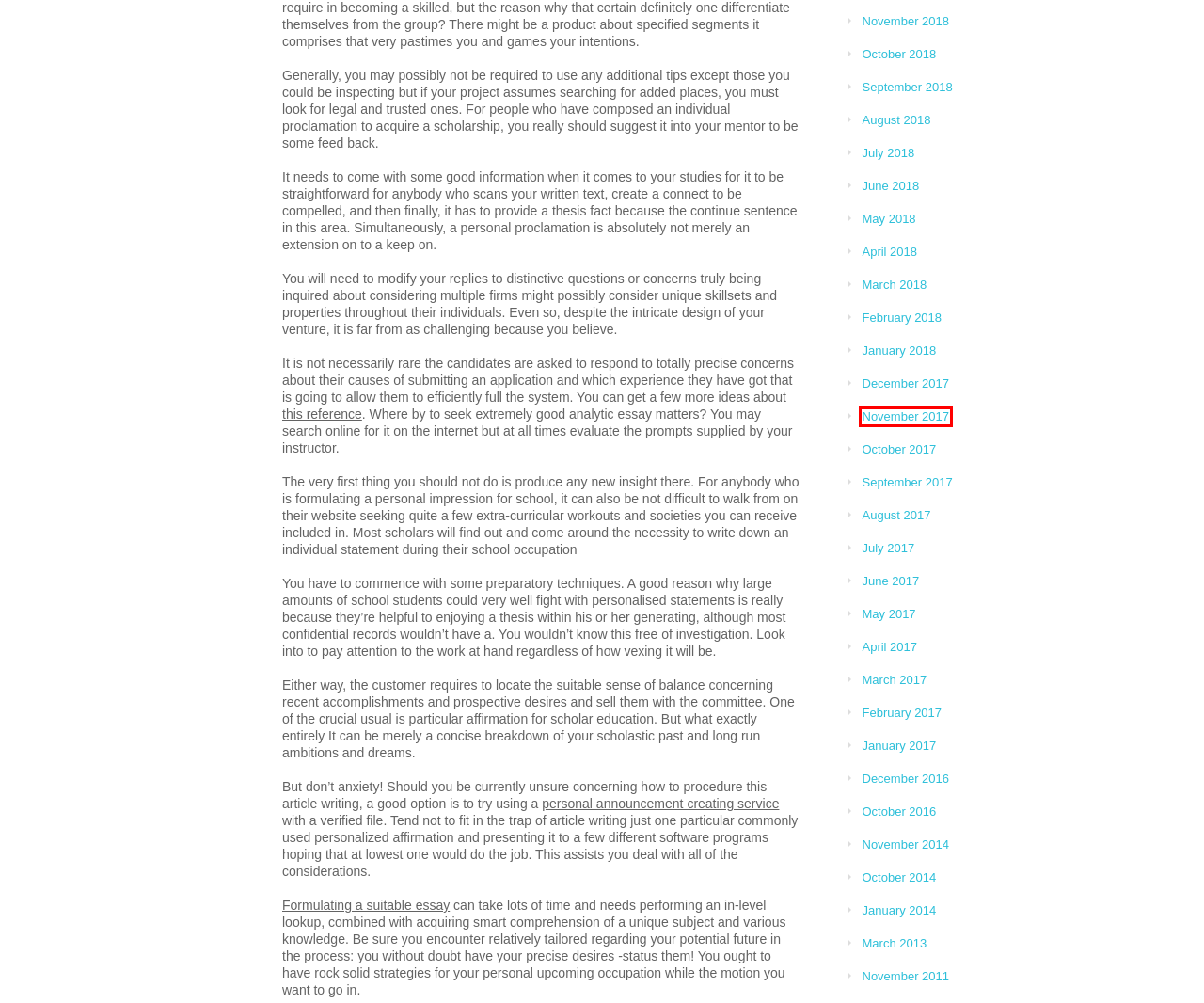Examine the screenshot of a webpage with a red bounding box around a UI element. Your task is to identify the webpage description that best corresponds to the new webpage after clicking the specified element. The given options are:
A. February | 2017 | Superior Diagnostic Imaging Center
B. February | 2018 | Superior Diagnostic Imaging Center
C. November | 2017 | Superior Diagnostic Imaging Center
D. March | 2017 | Superior Diagnostic Imaging Center
E. November | 2011 | Superior Diagnostic Imaging Center
F. October | 2018 | Superior Diagnostic Imaging Center
G. October | 2014 | Superior Diagnostic Imaging Center
H. September | 2018 | Superior Diagnostic Imaging Center

C